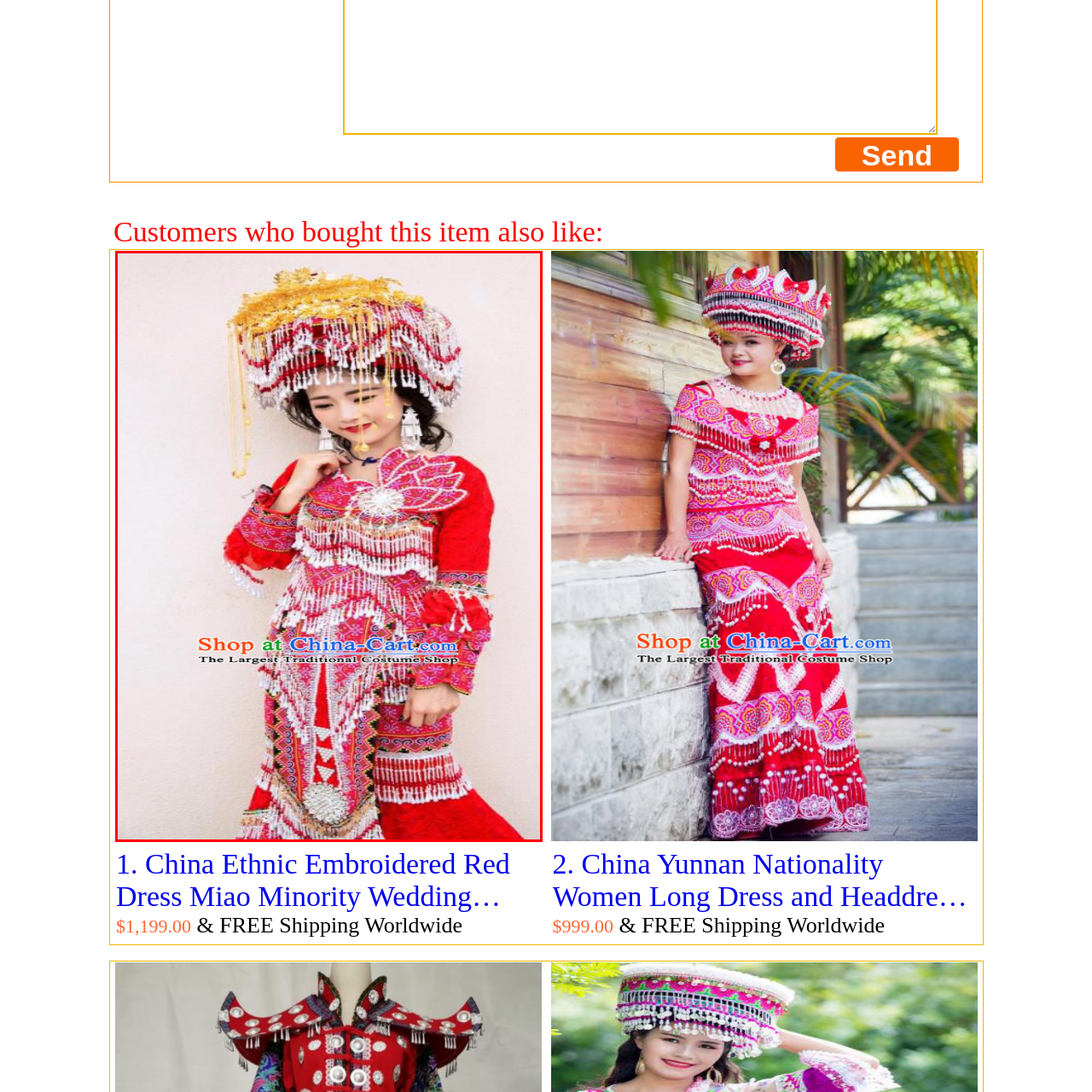What is the purpose of the attire? Observe the image within the red bounding box and give a one-word or short-phrase answer.

For festive occasions and weddings